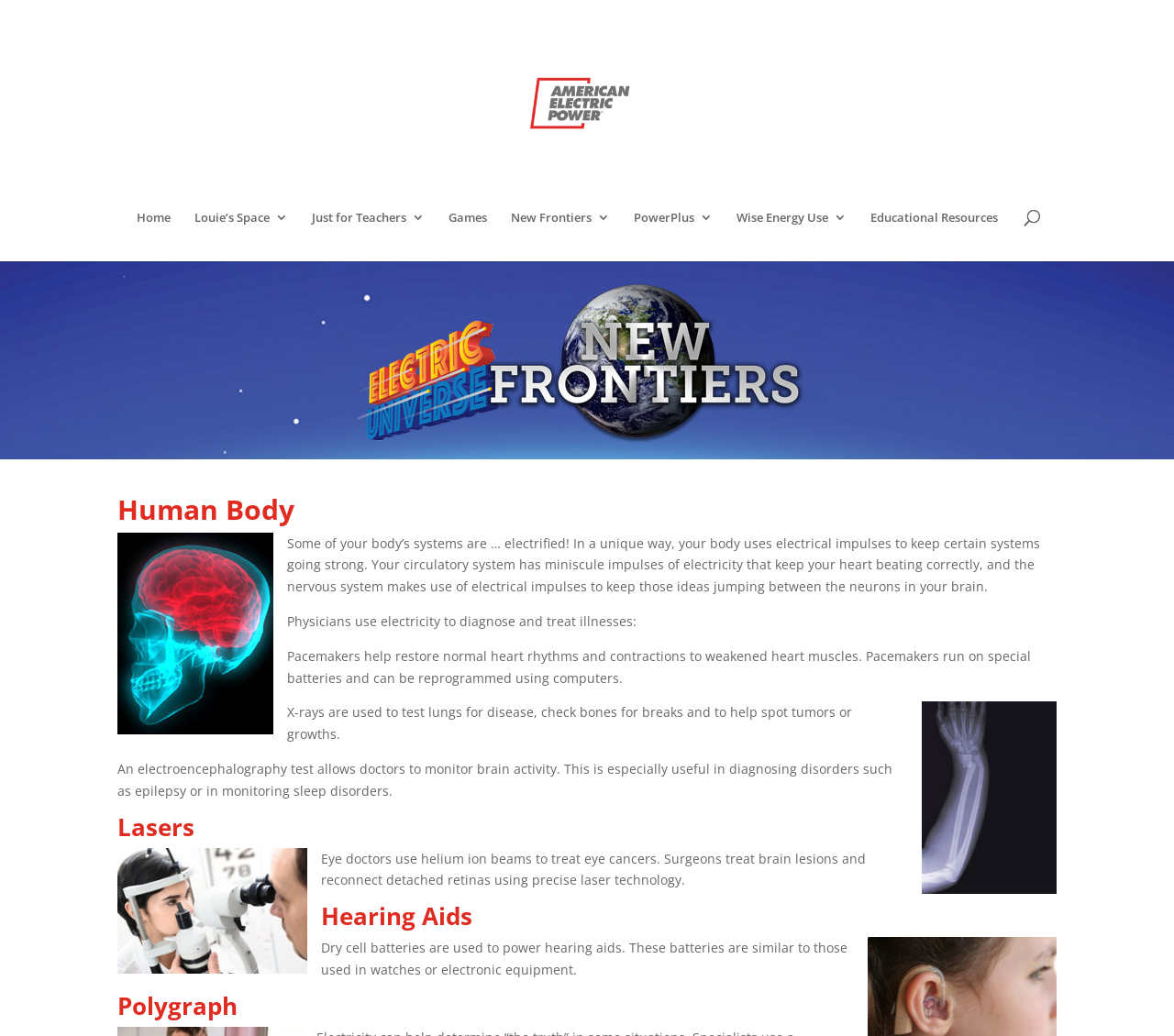Identify the bounding box coordinates of the section that should be clicked to achieve the task described: "Click on the 'Entertainment' link".

None